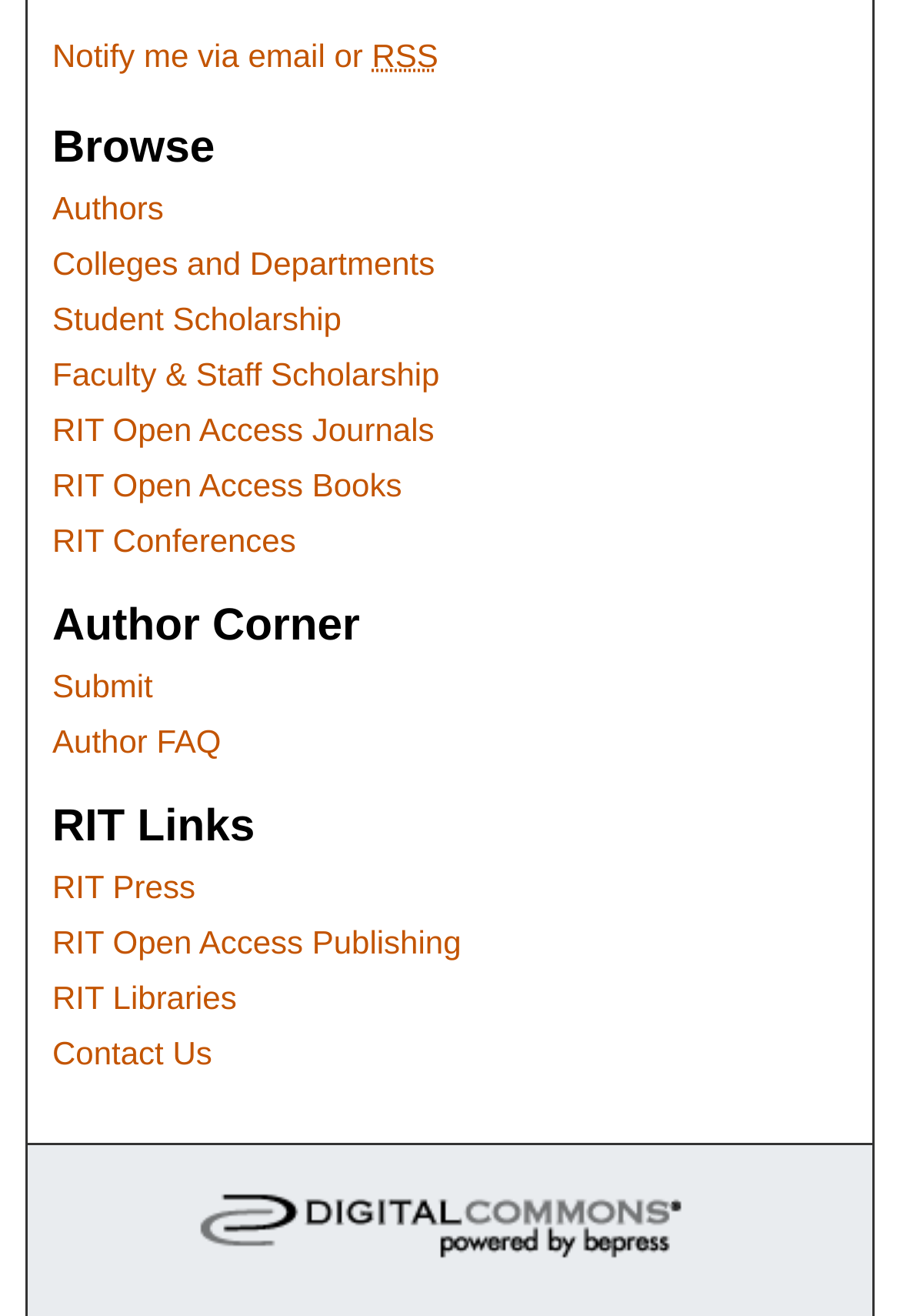Provide a thorough and detailed response to the question by examining the image: 
What is the purpose of the 'Author Corner' section?

The purpose of the 'Author Corner' section is for authors to submit their work and access frequently asked questions because the links 'Submit' and 'Author FAQ' are located under this heading, indicating that this section is dedicated to author-related tasks.